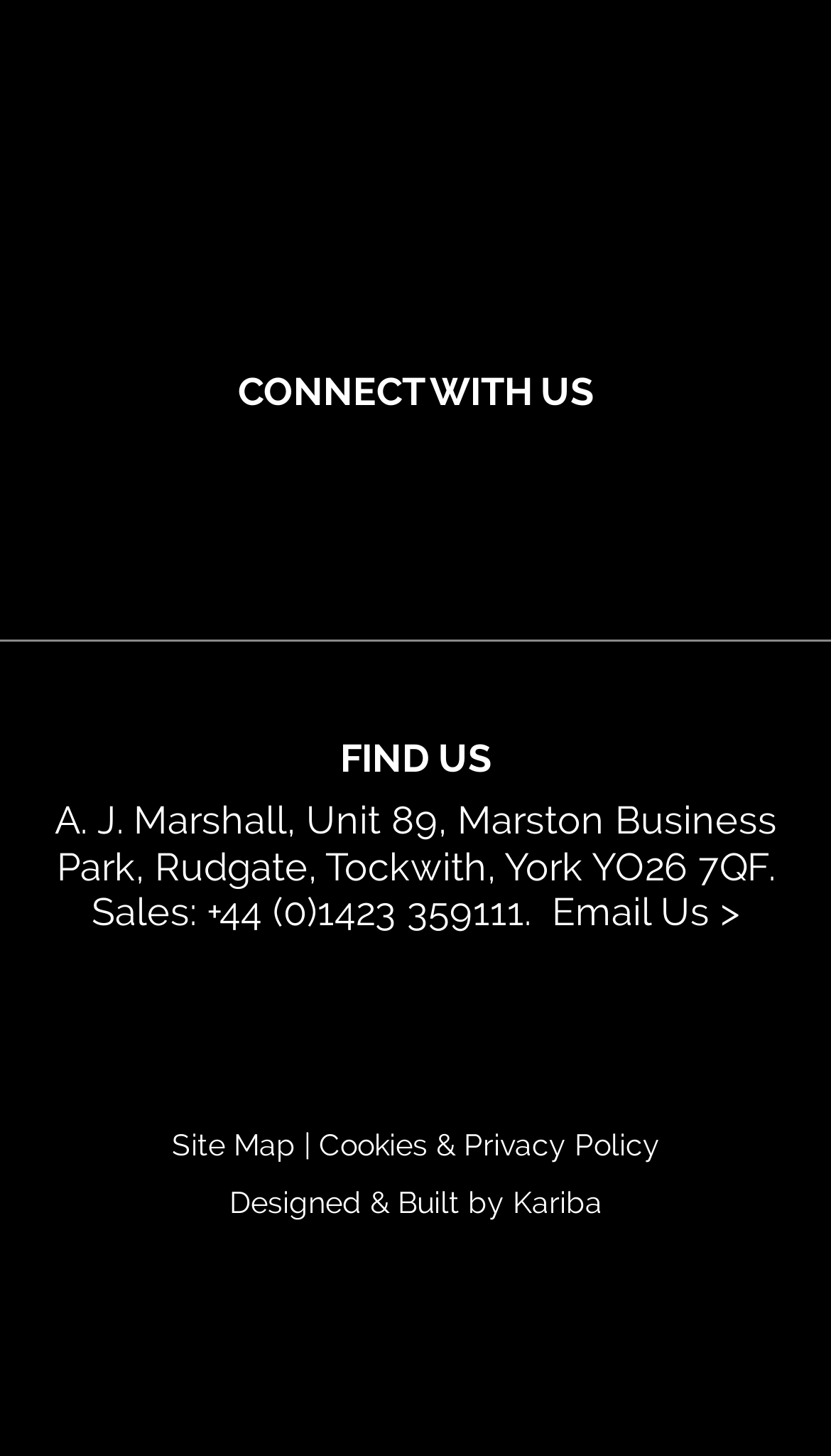How many social media links are there?
Please give a detailed and elaborate explanation in response to the question.

I found the social media links by looking at the link elements that contain images, and I counted two of them, one for 'linkin' and one for 'twitter'.